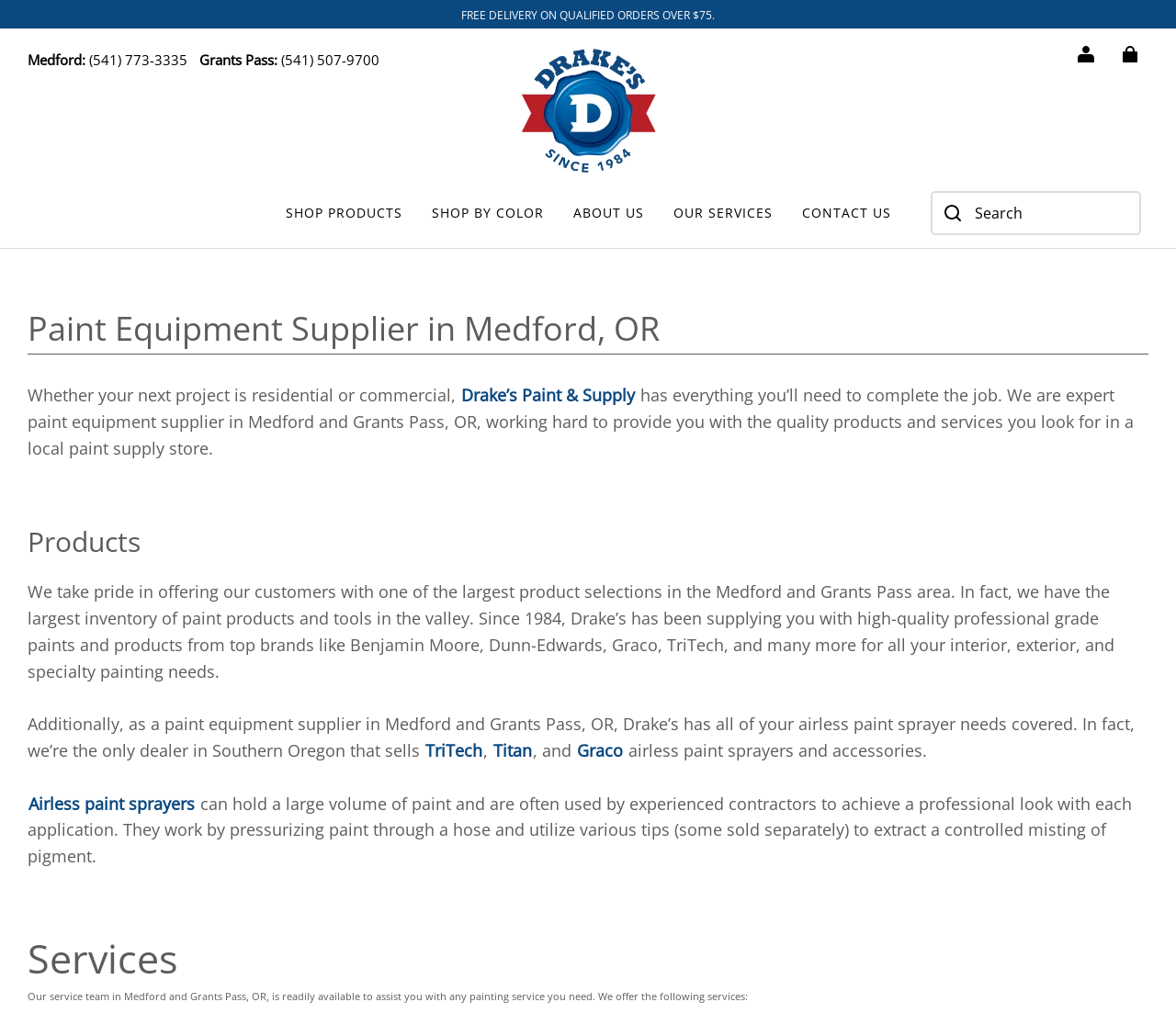Use the details in the image to answer the question thoroughly: 
What is the name of the paint equipment supplier?

The website's heading and description mention 'Drake's Paint & Supply' as the name of the paint equipment supplier in Medford and Grants Pass.